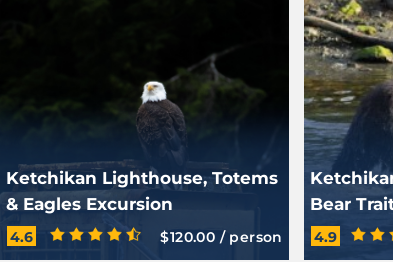Offer a detailed explanation of what is depicted in the image.

This captivating image features an American Bald Eagle, emblematic of the stunning wildlife that can be encountered during the Ketchikan Lighthouse, Totems & Eagles Excursion. The excursion is highlighted for its natural beauty and animal sightings, offering participants the chance to explore the iconic landscapes of Alaska. The trip is rated 4.6 stars, reflecting high satisfaction from previous visitors, and is priced at $120.00 per person. Next to this striking photograph is a preview of another popular excursion, the Ketchikan Expedition Black Bear, which boasts an even higher rating of 4.9 stars, showcasing the abundance of thrilling outdoor adventures available in this picturesque region.